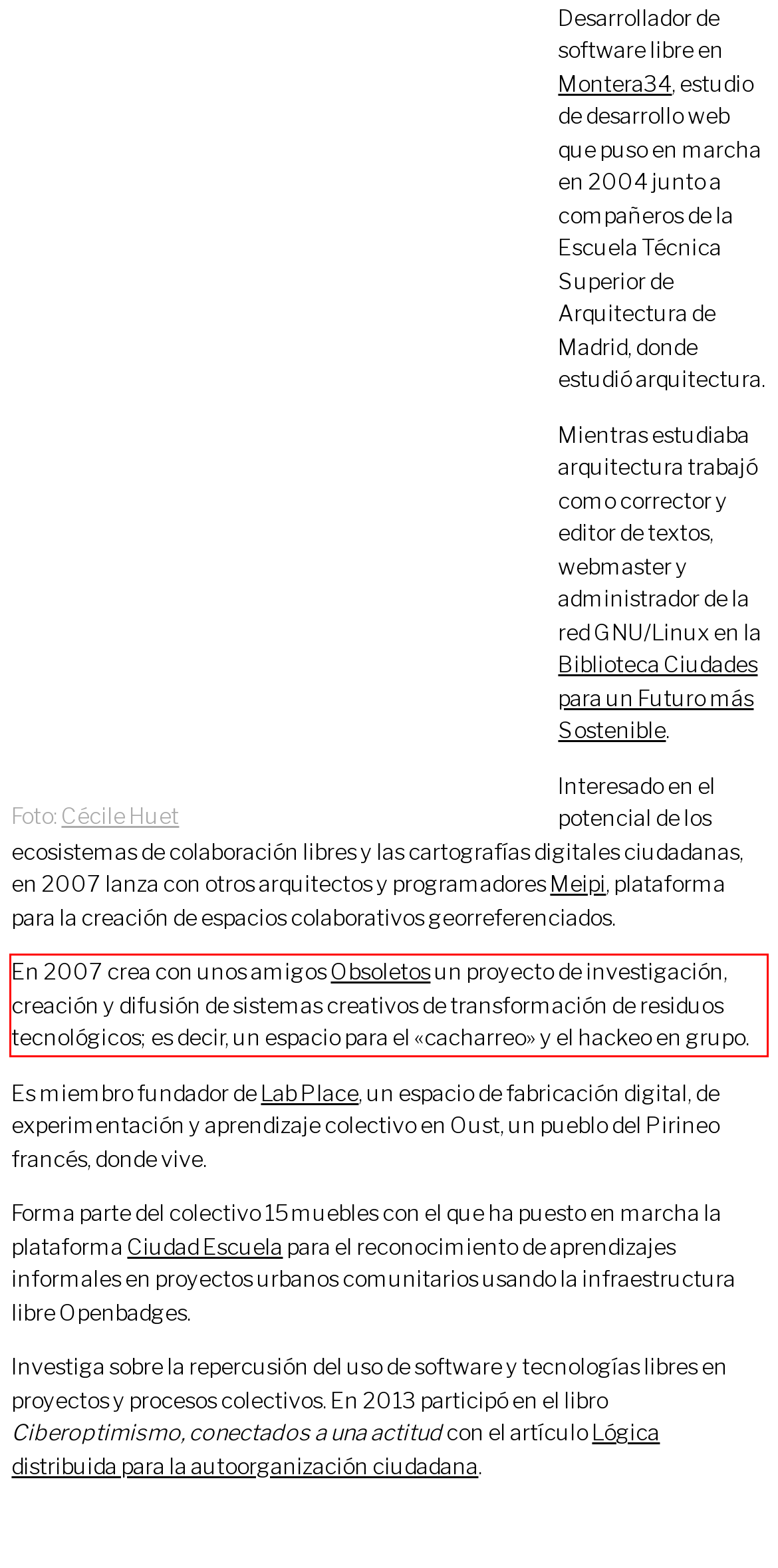Within the screenshot of a webpage, identify the red bounding box and perform OCR to capture the text content it contains.

En 2007 crea con unos amigos Obsoletos un proyecto de investigación, creación y difusión de sistemas creativos de transformación de residuos tecnológicos; es decir, un espacio para el «cacharreo» y el hackeo en grupo.